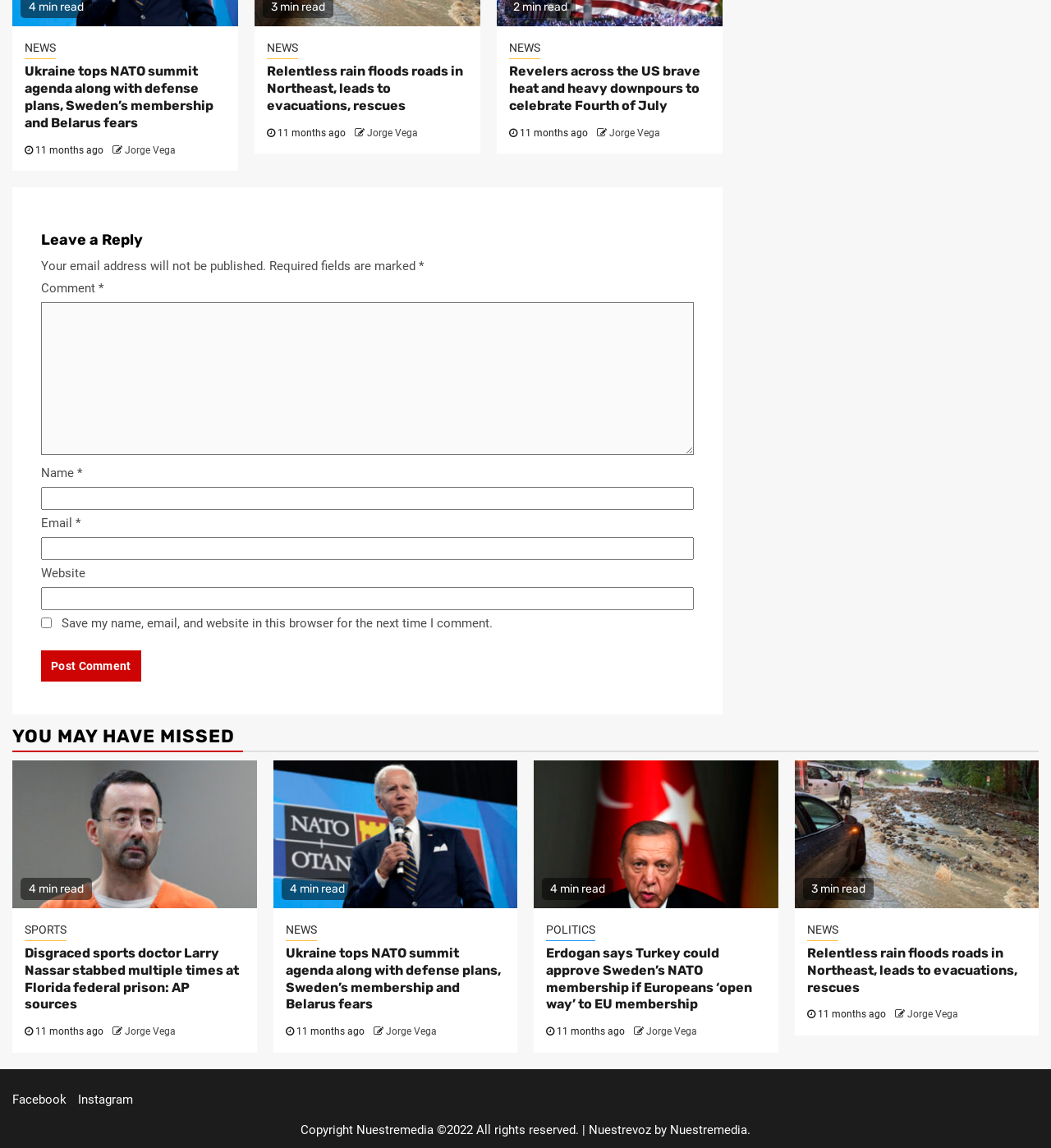Highlight the bounding box coordinates of the element that should be clicked to carry out the following instruction: "Follow on Facebook". The coordinates must be given as four float numbers ranging from 0 to 1, i.e., [left, top, right, bottom].

[0.012, 0.951, 0.063, 0.964]